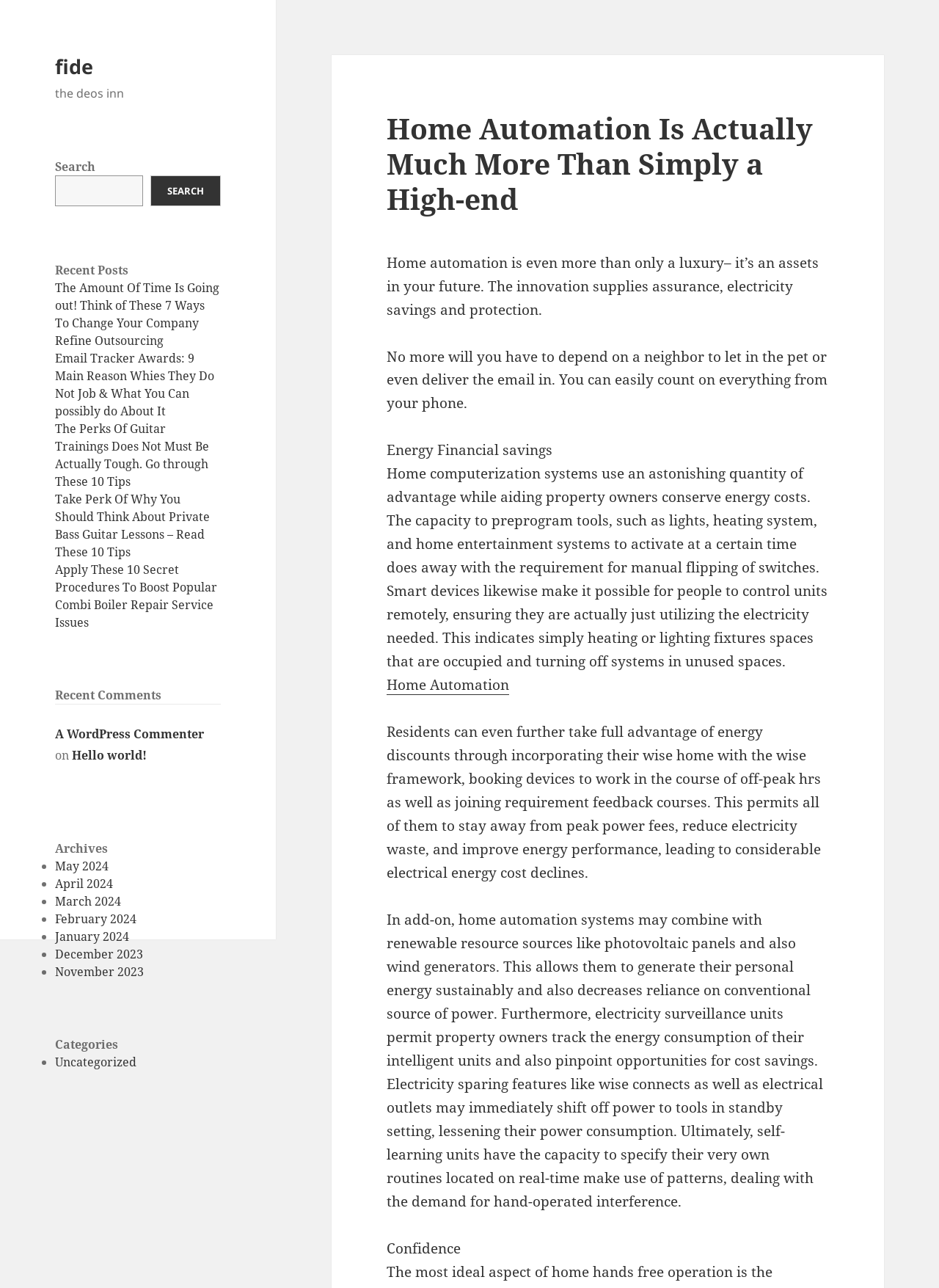Identify the bounding box coordinates necessary to click and complete the given instruction: "Read recent post".

[0.059, 0.217, 0.234, 0.271]